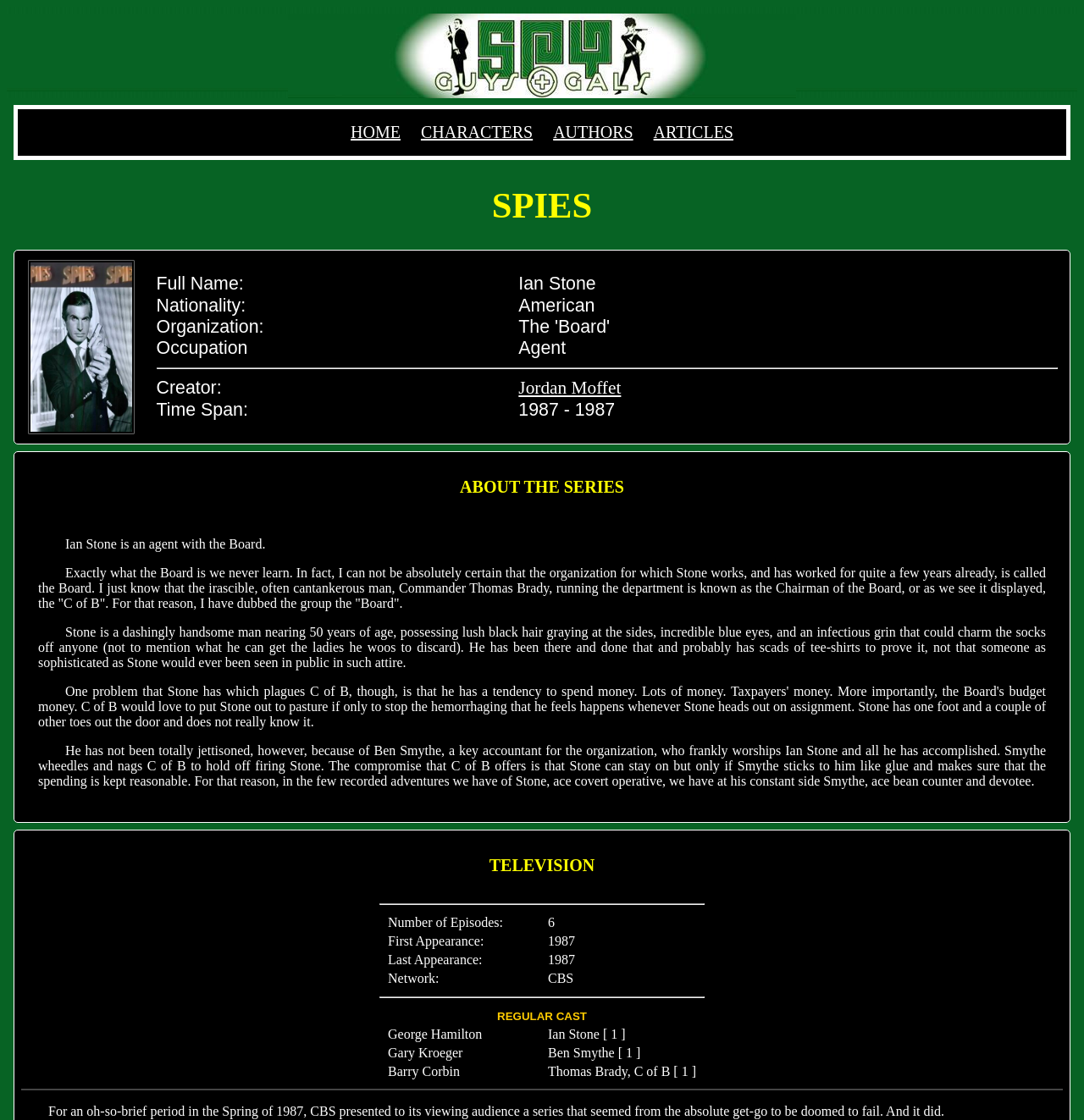Answer this question in one word or a short phrase: What is the name of the spy series?

Spies